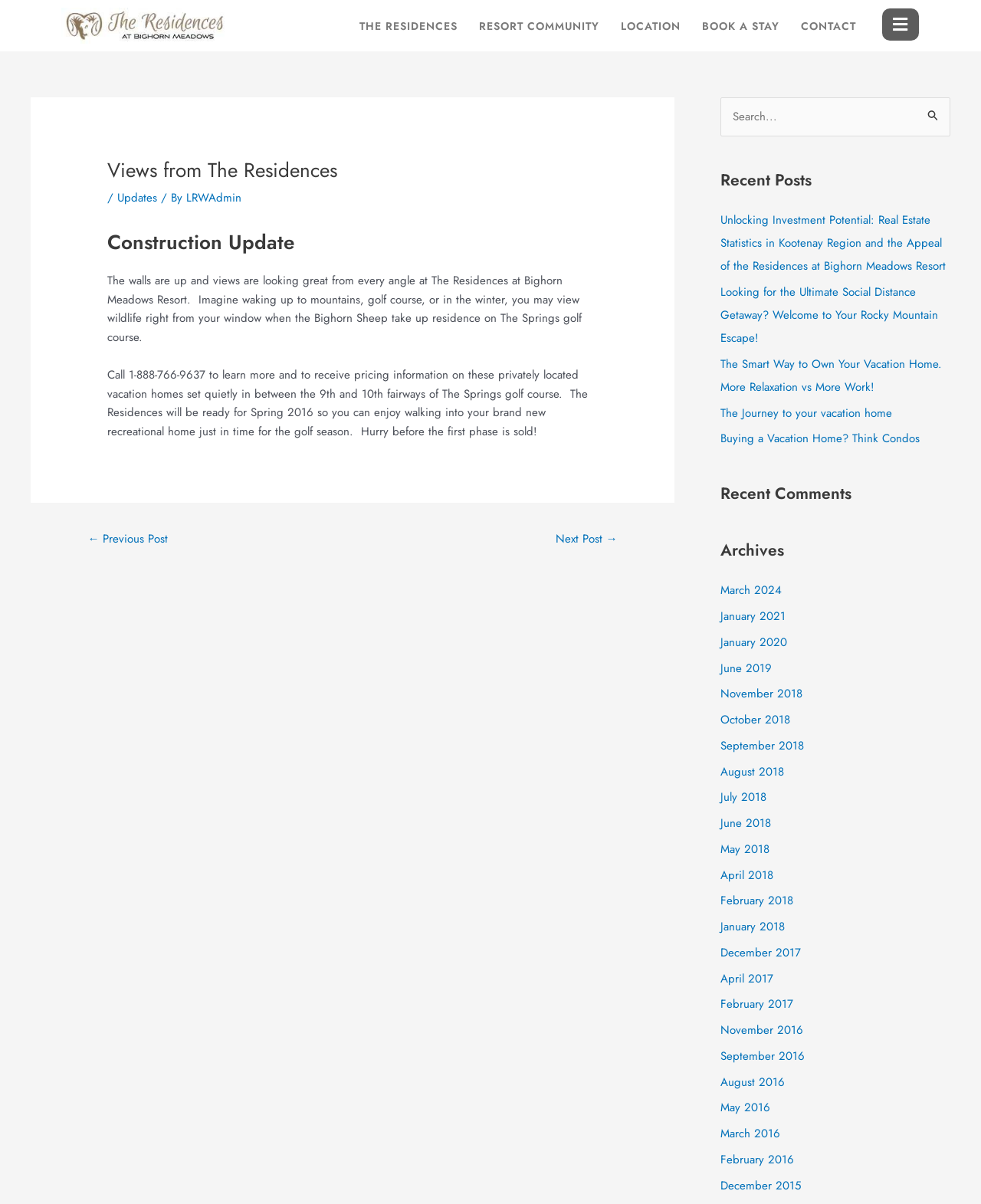Provide a thorough summary of the webpage.

The webpage is about The Residences at Bighorn Meadows Resort, with a focus on construction updates and real estate information. At the top, there are six navigation links, including "THE RESIDENCES", "RESORT COMMUNITY", "LOCATION", "BOOK A STAY", "CONTACT", and an empty link. Below these links, there is a main section with an article about a construction update, featuring a heading "Views from The Residences" and a subheading "Construction Update". The article describes the progress of the construction, highlighting the views from the residences and the amenities of the resort.

To the right of the main section, there are three complementary sections. The first section has a search bar with a button and a placeholder text "Search for:". The second section displays recent posts, with five links to different articles. The third section shows recent comments and archives, with a list of links to different months and years, from March 2024 to December 2015.

At the bottom of the page, there are post navigation links, "← Previous Post" and "Next Post →", allowing users to navigate through the blog posts.